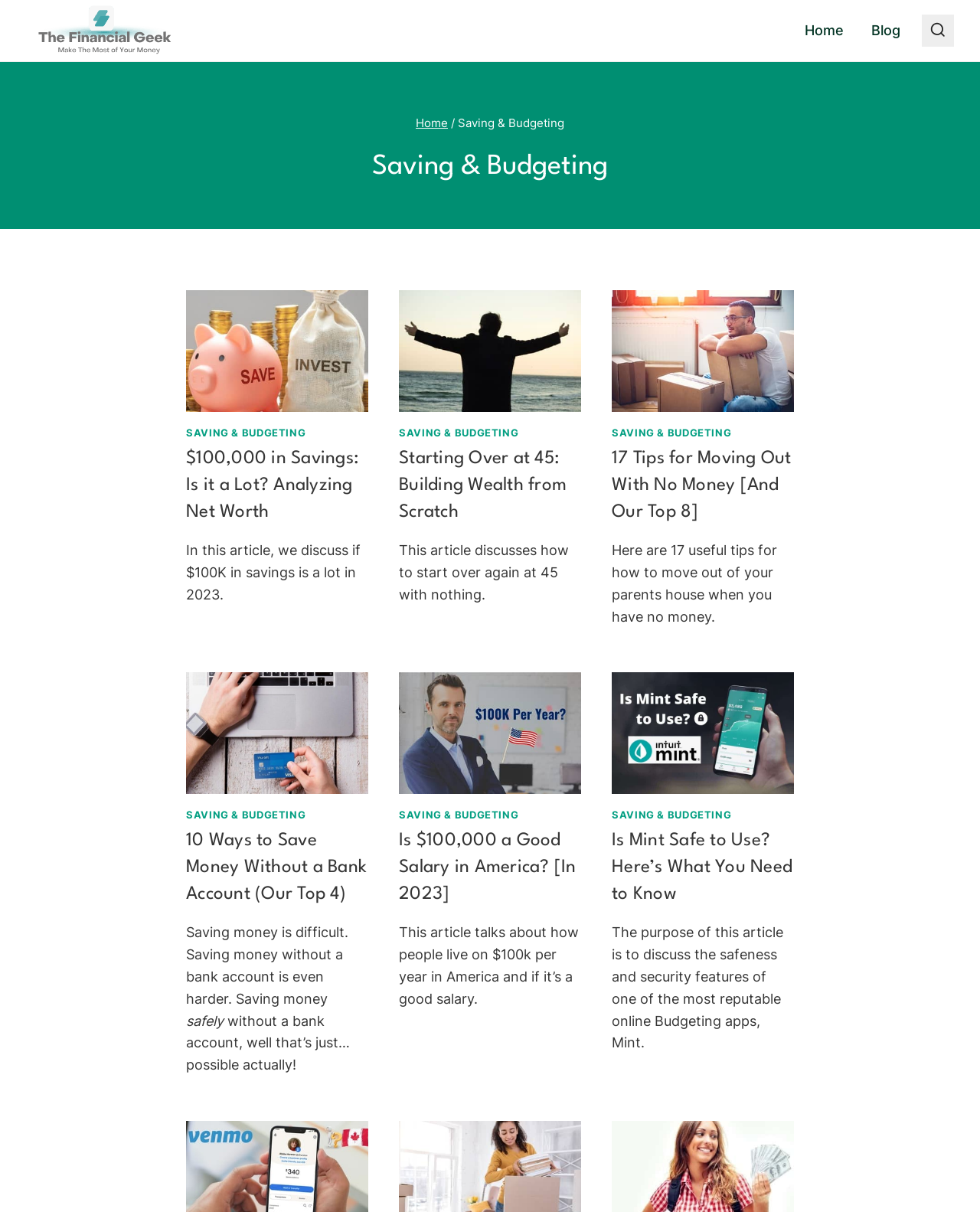Using the element description: "Search", determine the bounding box coordinates for the specified UI element. The coordinates should be four float numbers between 0 and 1, [left, top, right, bottom].

[0.941, 0.012, 0.973, 0.038]